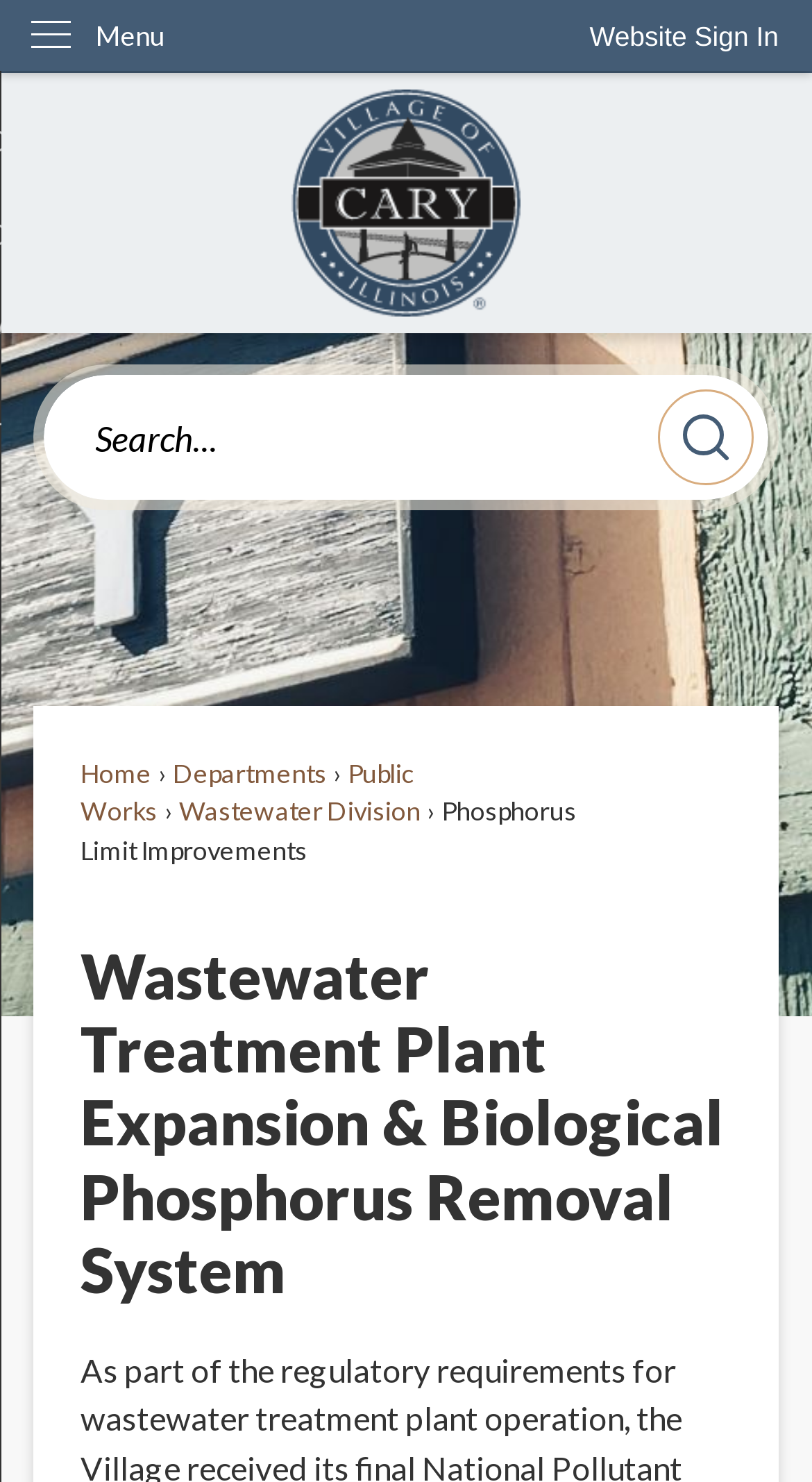Identify the bounding box coordinates of the clickable region to carry out the given instruction: "Learn about Phosphorus Limit Improvements".

[0.099, 0.537, 0.711, 0.584]